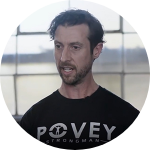What does the man's expression convey?
Using the visual information, answer the question in a single word or phrase.

Enthusiasm and expertise